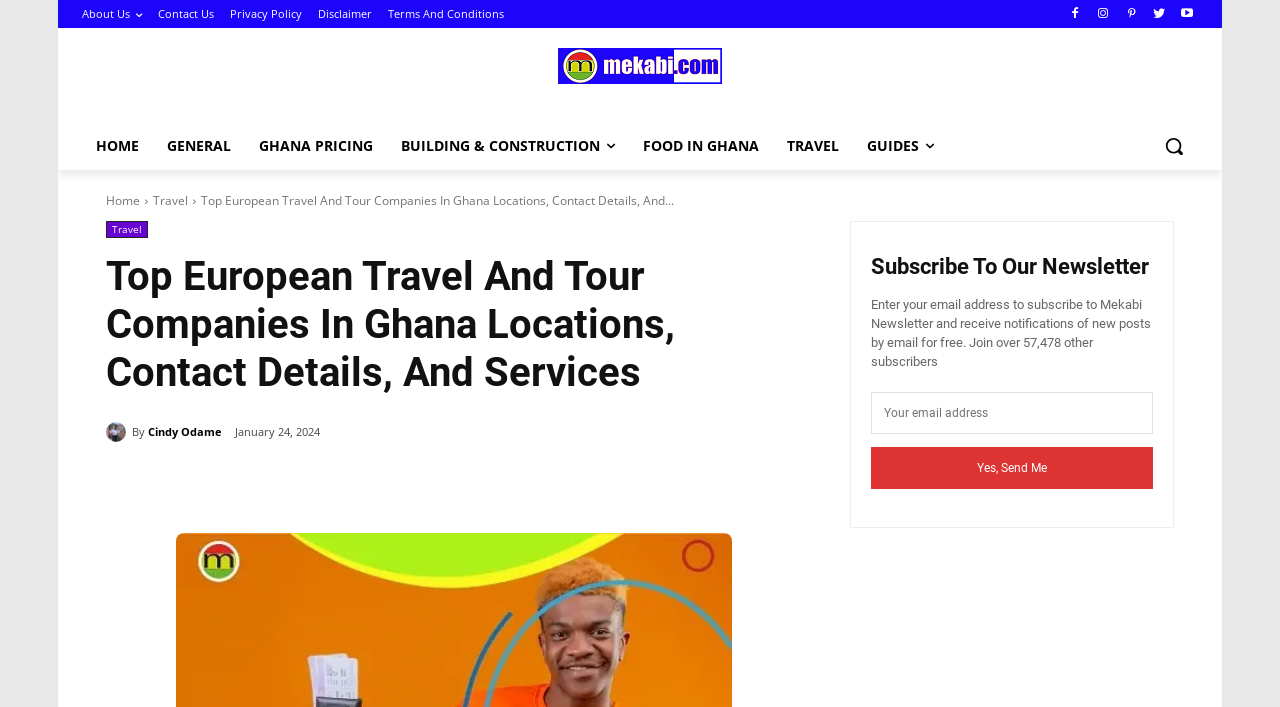Highlight the bounding box coordinates of the element you need to click to perform the following instruction: "Click the 'Travel' link."

[0.604, 0.173, 0.666, 0.24]